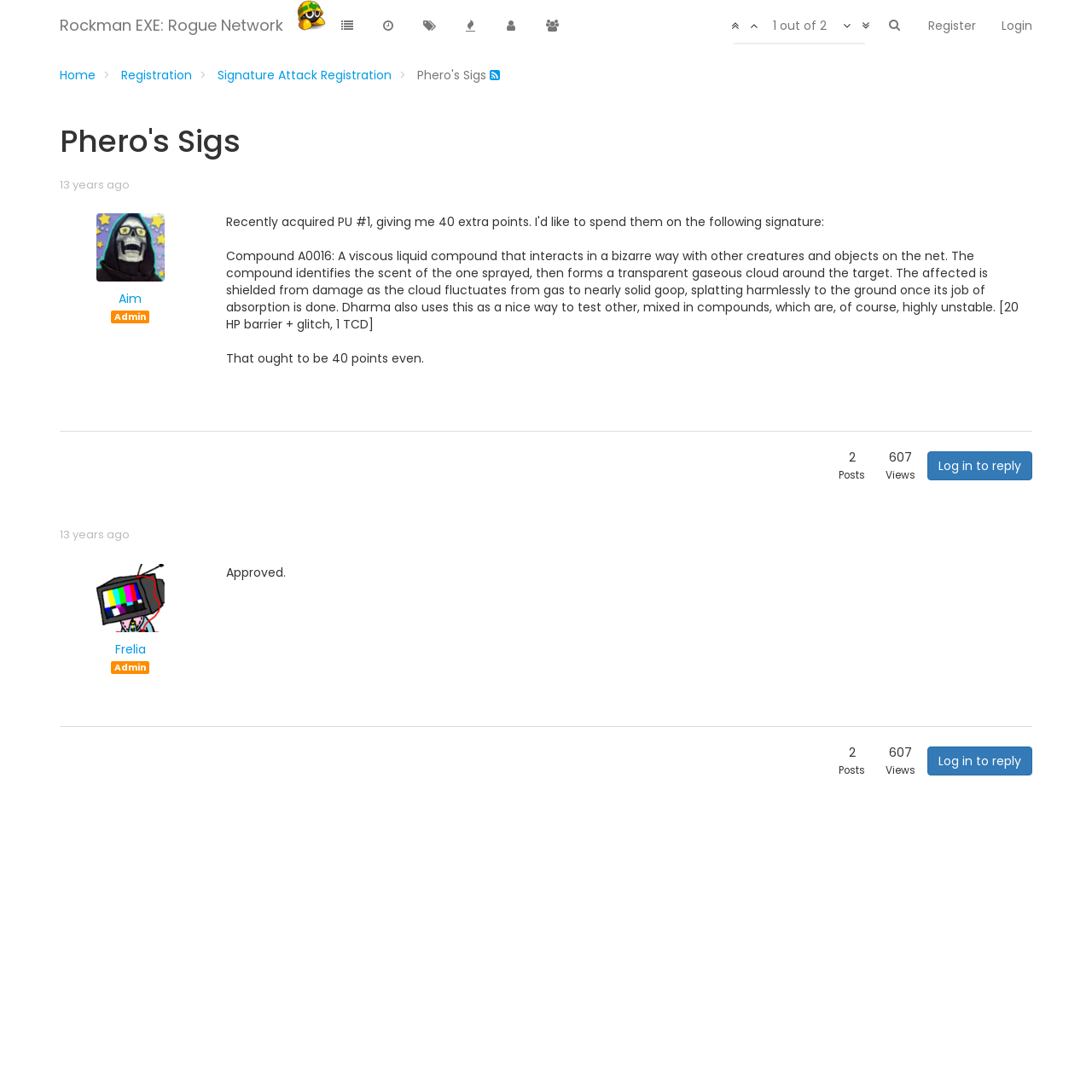Locate the bounding box of the UI element based on this description: "WordPress". Provide four float numbers between 0 and 1 as [left, top, right, bottom].

None